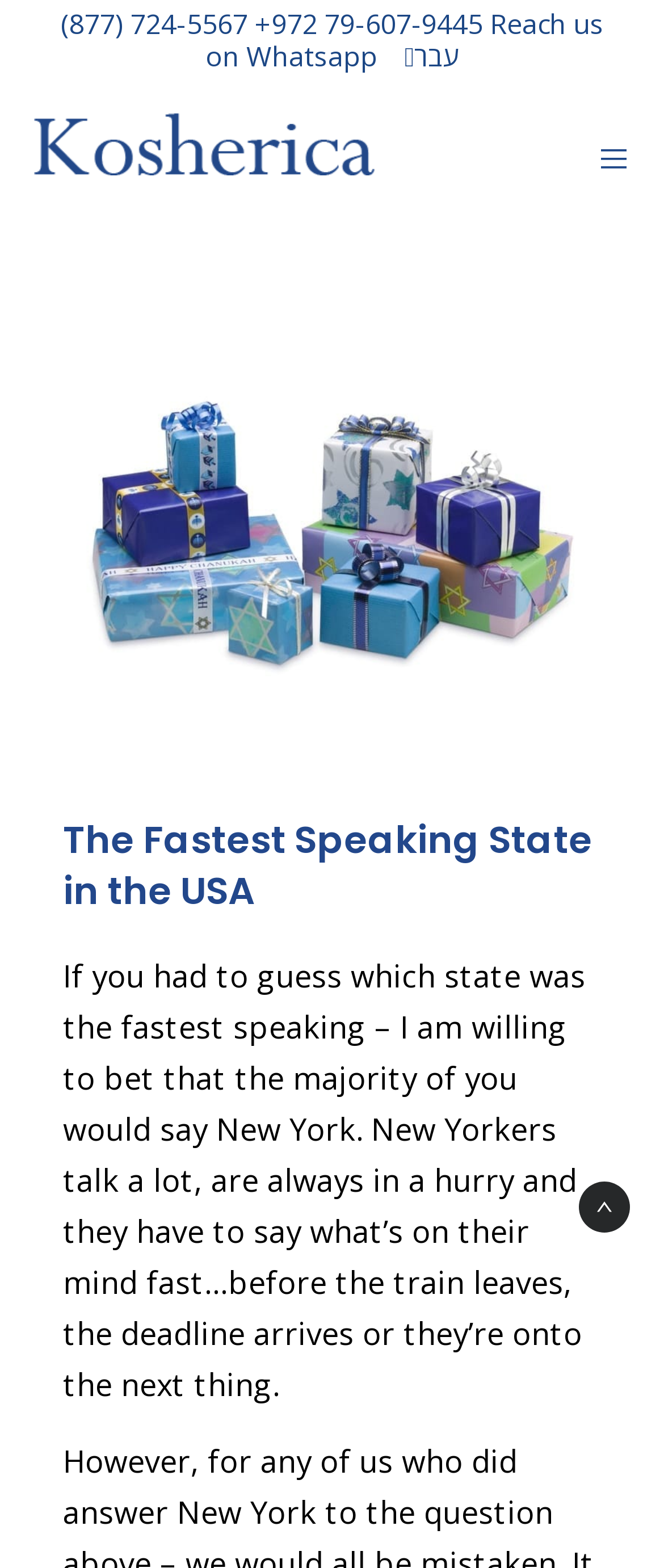Determine the bounding box coordinates for the clickable element to execute this instruction: "Read about the fastest speaking state". Provide the coordinates as four float numbers between 0 and 1, i.e., [left, top, right, bottom].

[0.095, 0.52, 0.905, 0.587]